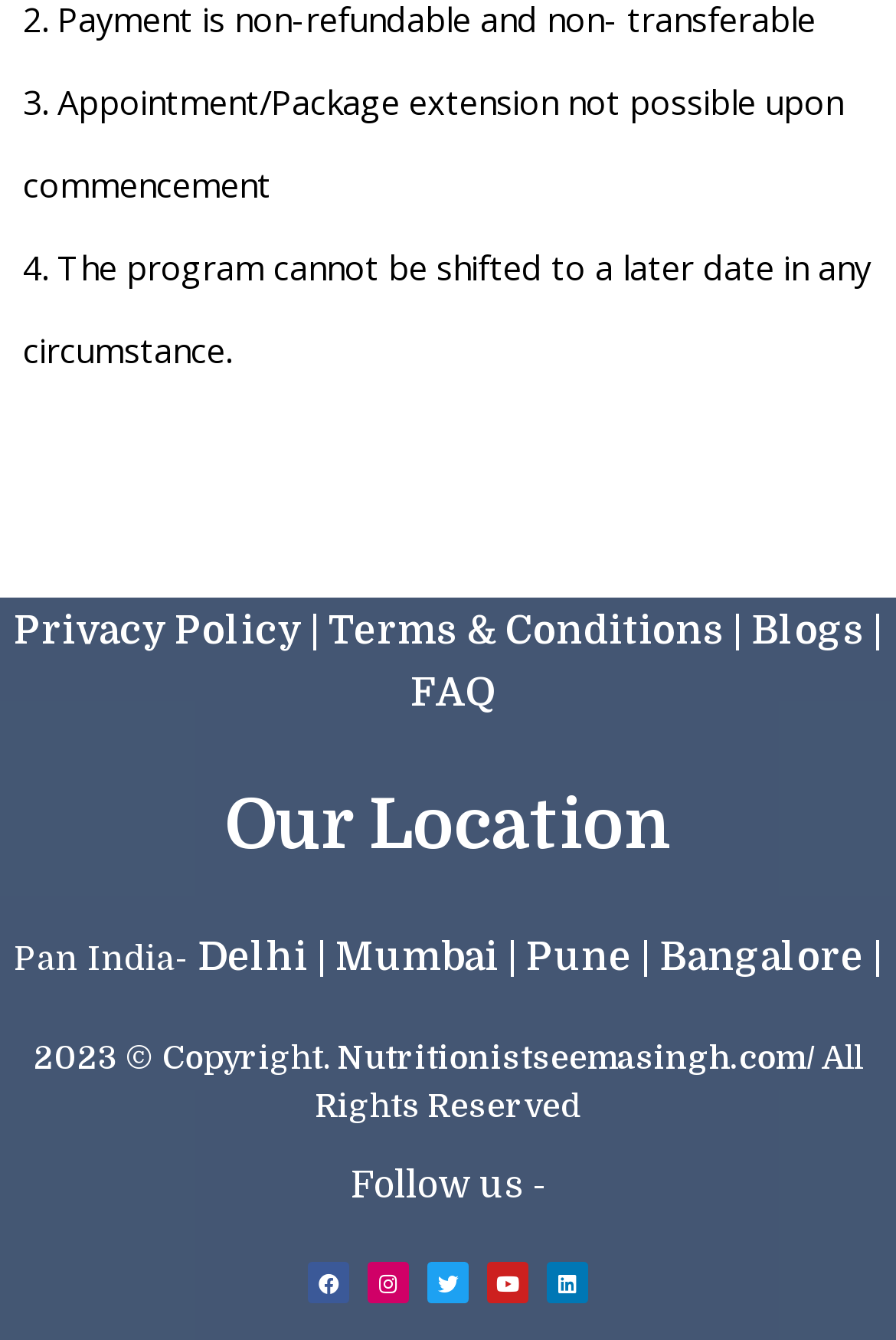Identify the bounding box of the UI component described as: "‏‏‎Terms & Conditions |".

[0.367, 0.454, 0.828, 0.486]